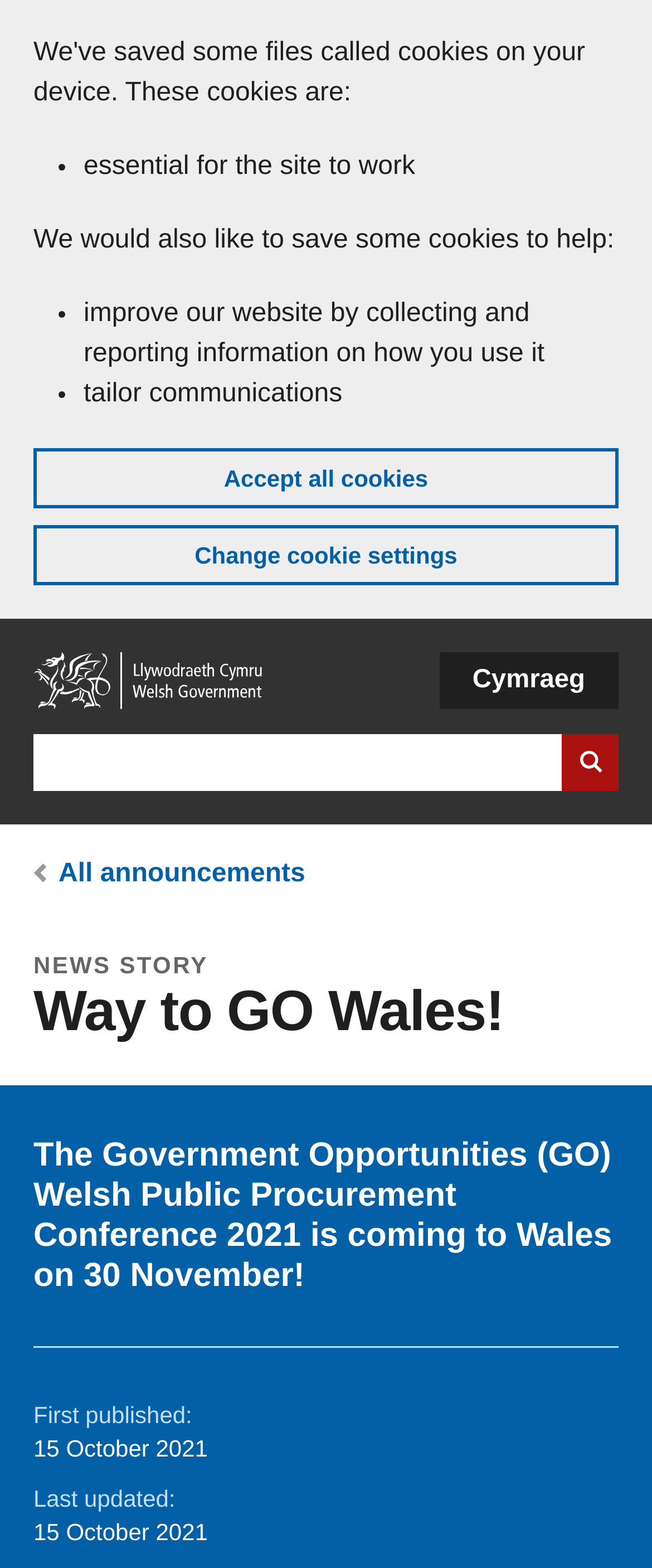Identify the bounding box coordinates of the clickable region necessary to fulfill the following instruction: "Change language to Cymraeg". The bounding box coordinates should be four float numbers between 0 and 1, i.e., [left, top, right, bottom].

[0.673, 0.416, 0.949, 0.452]